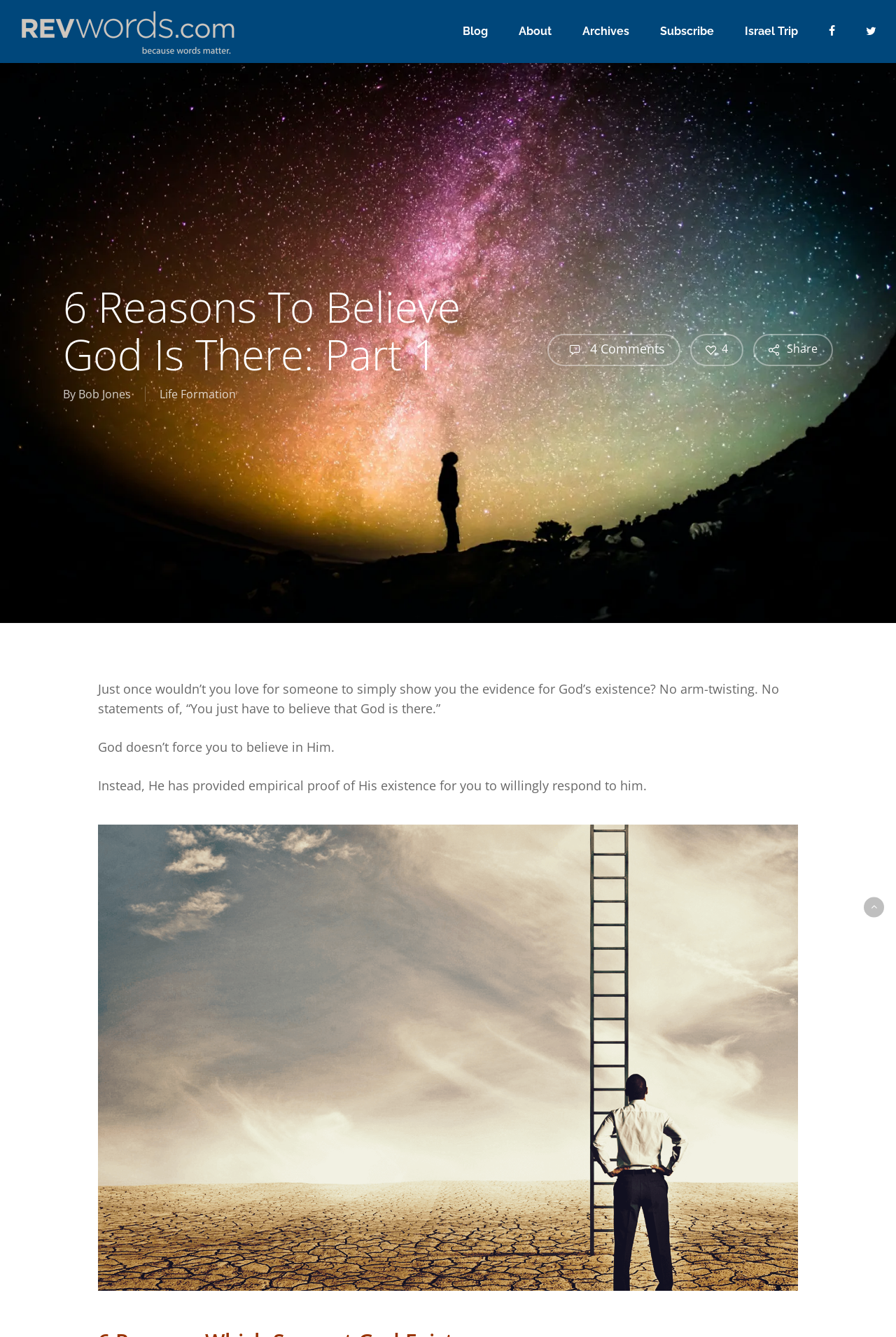Find the bounding box coordinates of the element to click in order to complete the given instruction: "Click on the 'Back to top' link."

[0.964, 0.671, 0.987, 0.686]